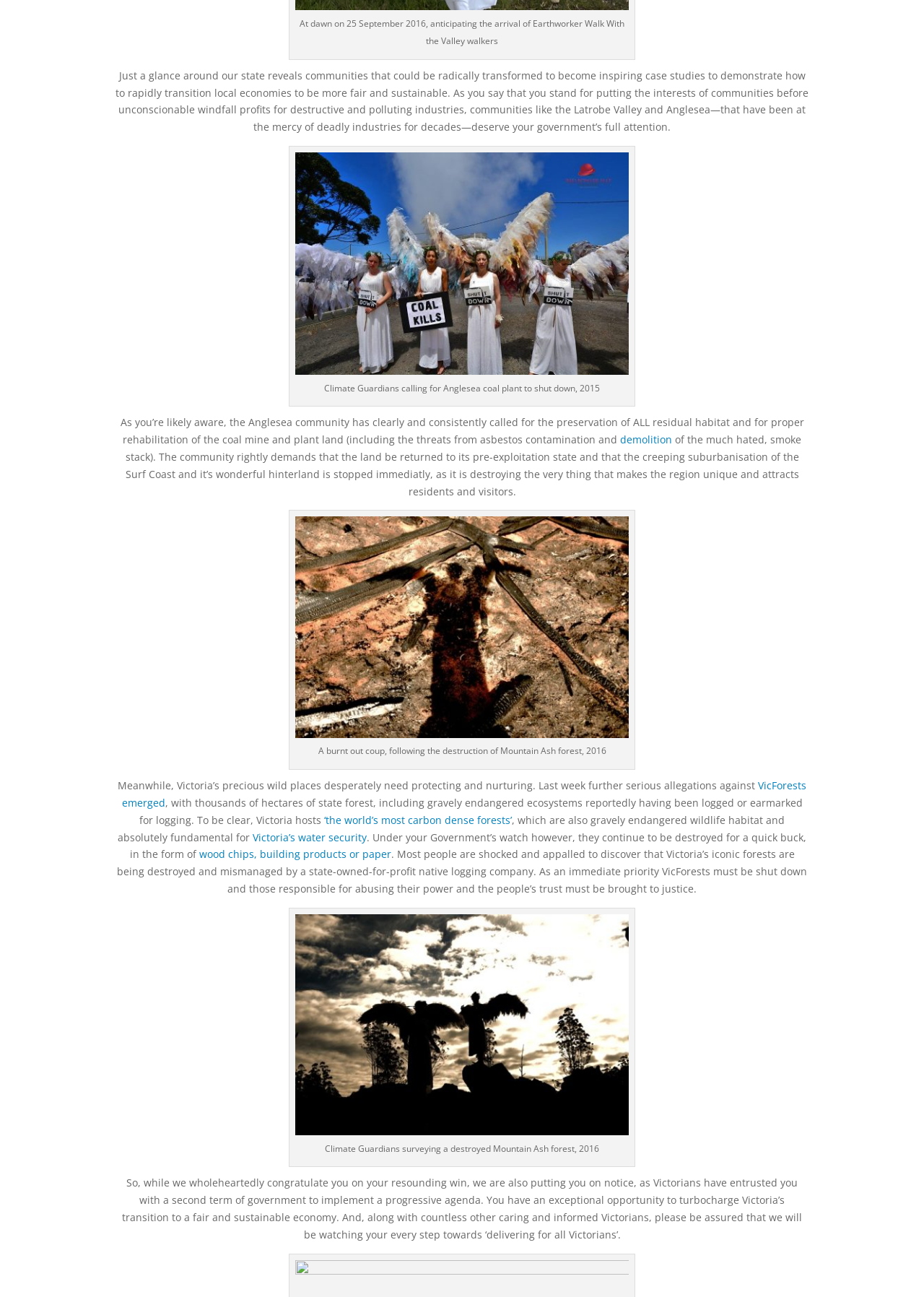Based on what you see in the screenshot, provide a thorough answer to this question: What is the author's message to the government?

The author is congratulating the government on their win, but also putting them on notice to implement a progressive agenda that prioritizes the environment and the well-being of Victorians. The text states that the government has an 'exceptional opportunity to turbocharge Victoria's transition to a fair and sustainable economy'.